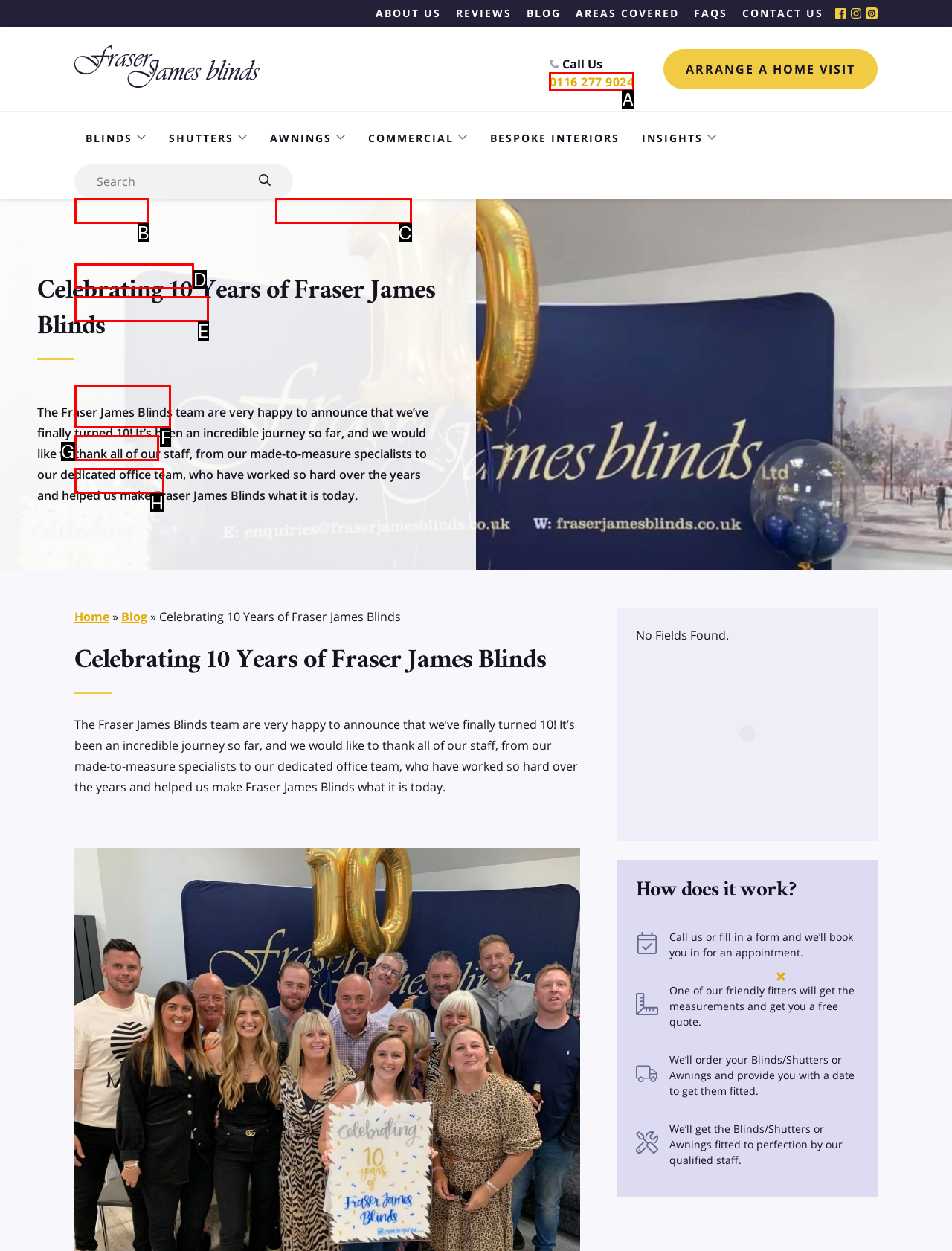From the given choices, which option should you click to complete this task: Call the phone number? Answer with the letter of the correct option.

A